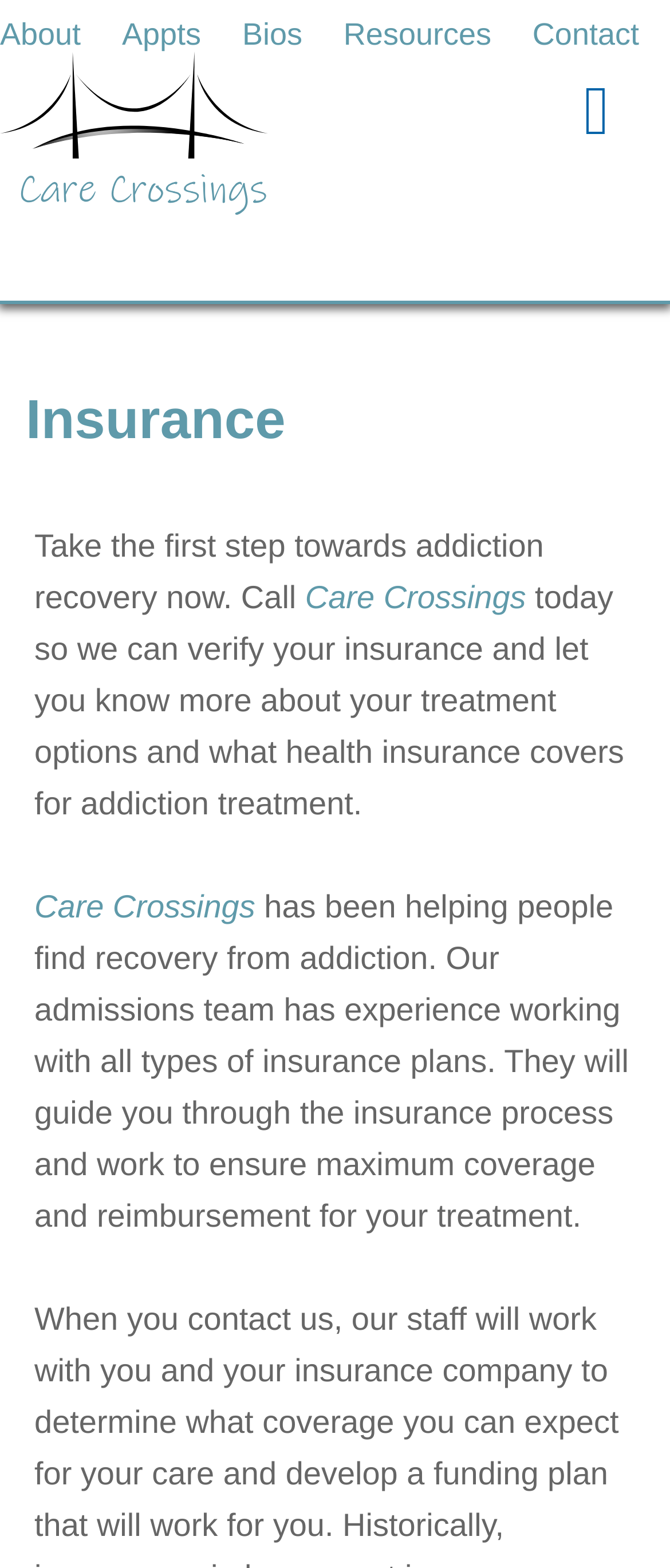Given the element description "Bios" in the screenshot, predict the bounding box coordinates of that UI element.

[0.361, 0.011, 0.451, 0.033]